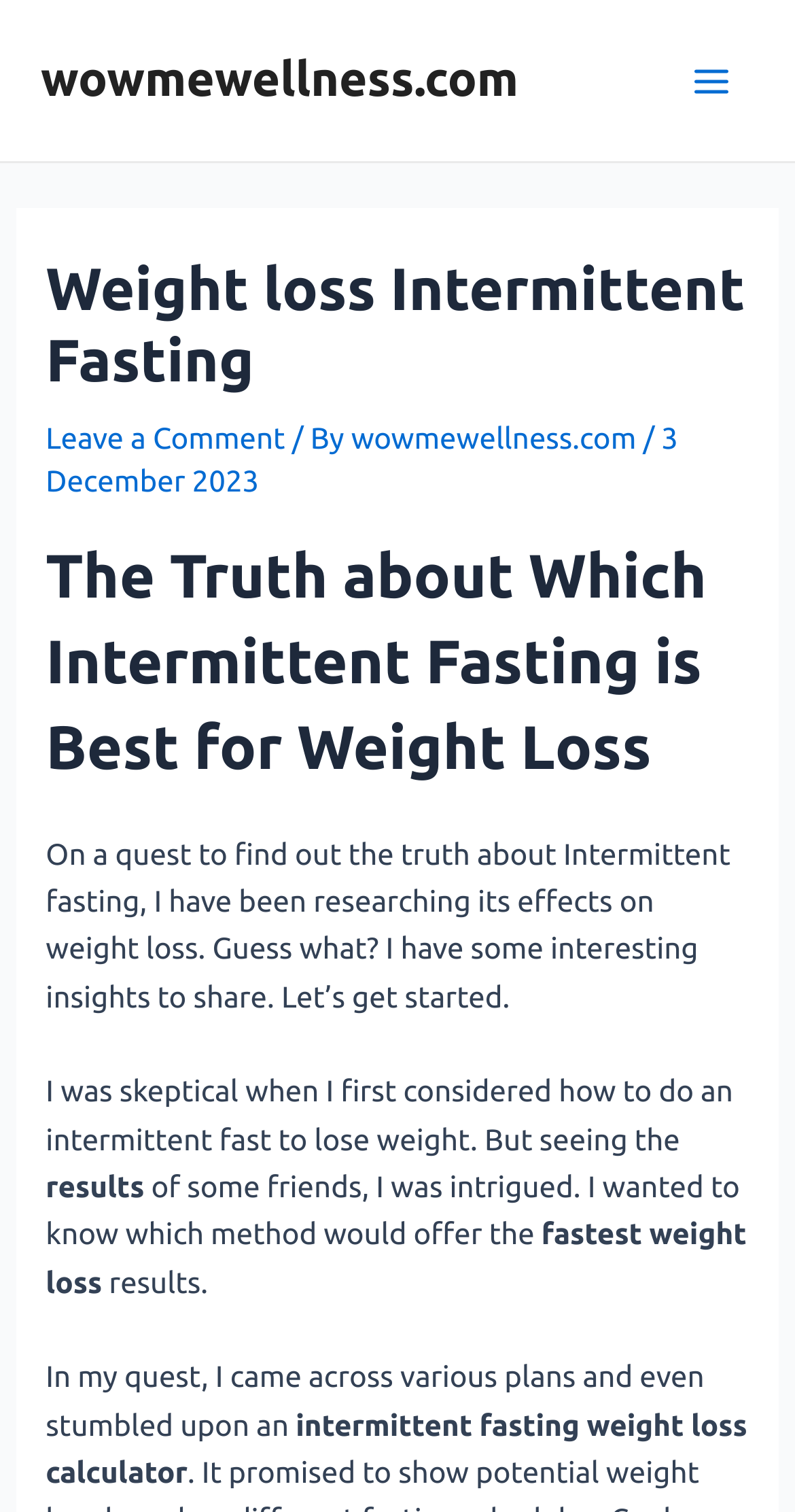Locate the heading on the webpage and return its text.

Weight loss Intermittent Fasting